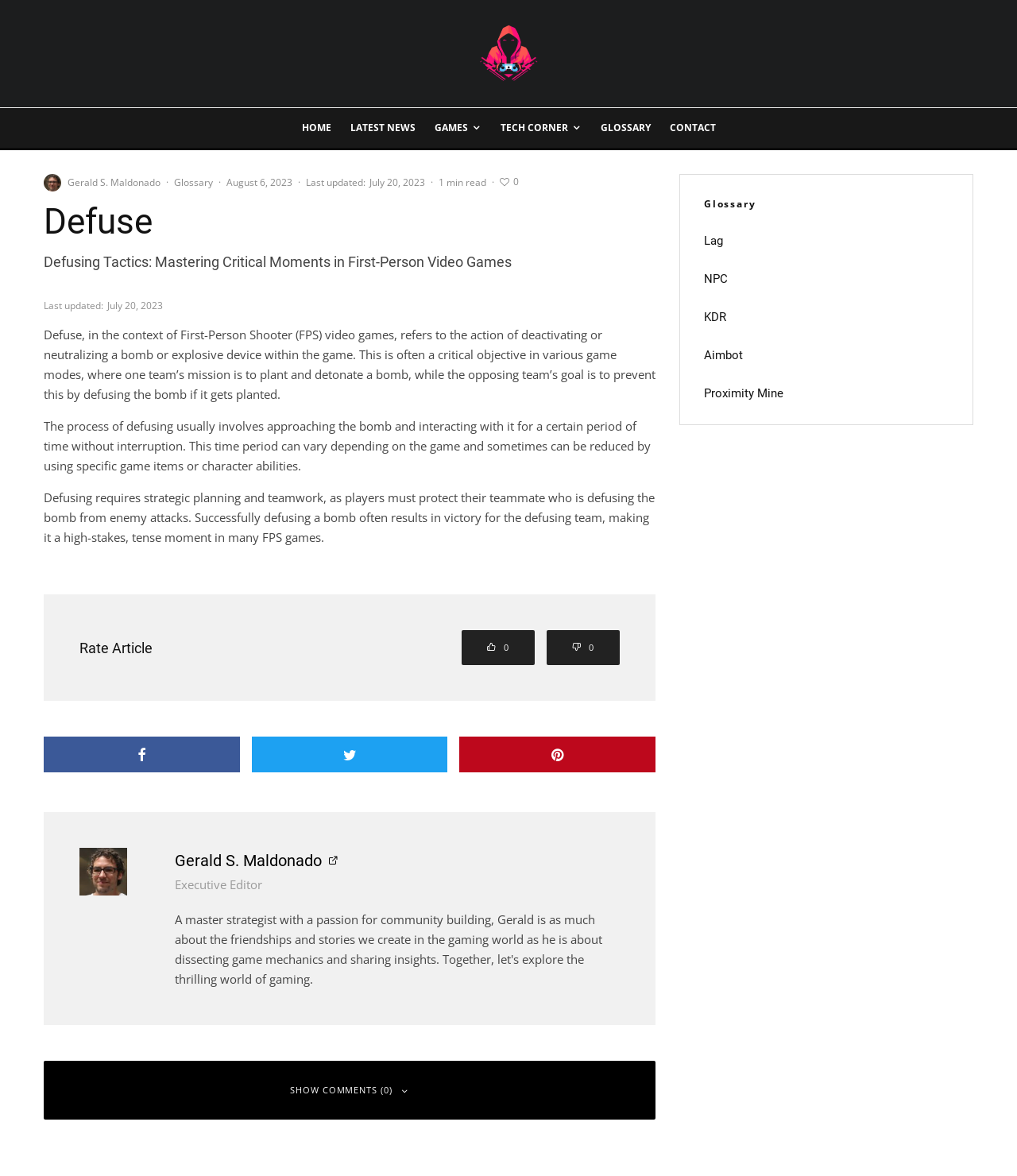Mark the bounding box of the element that matches the following description: "alt="Gerald S. Maldonado"".

[0.078, 0.751, 0.125, 0.764]